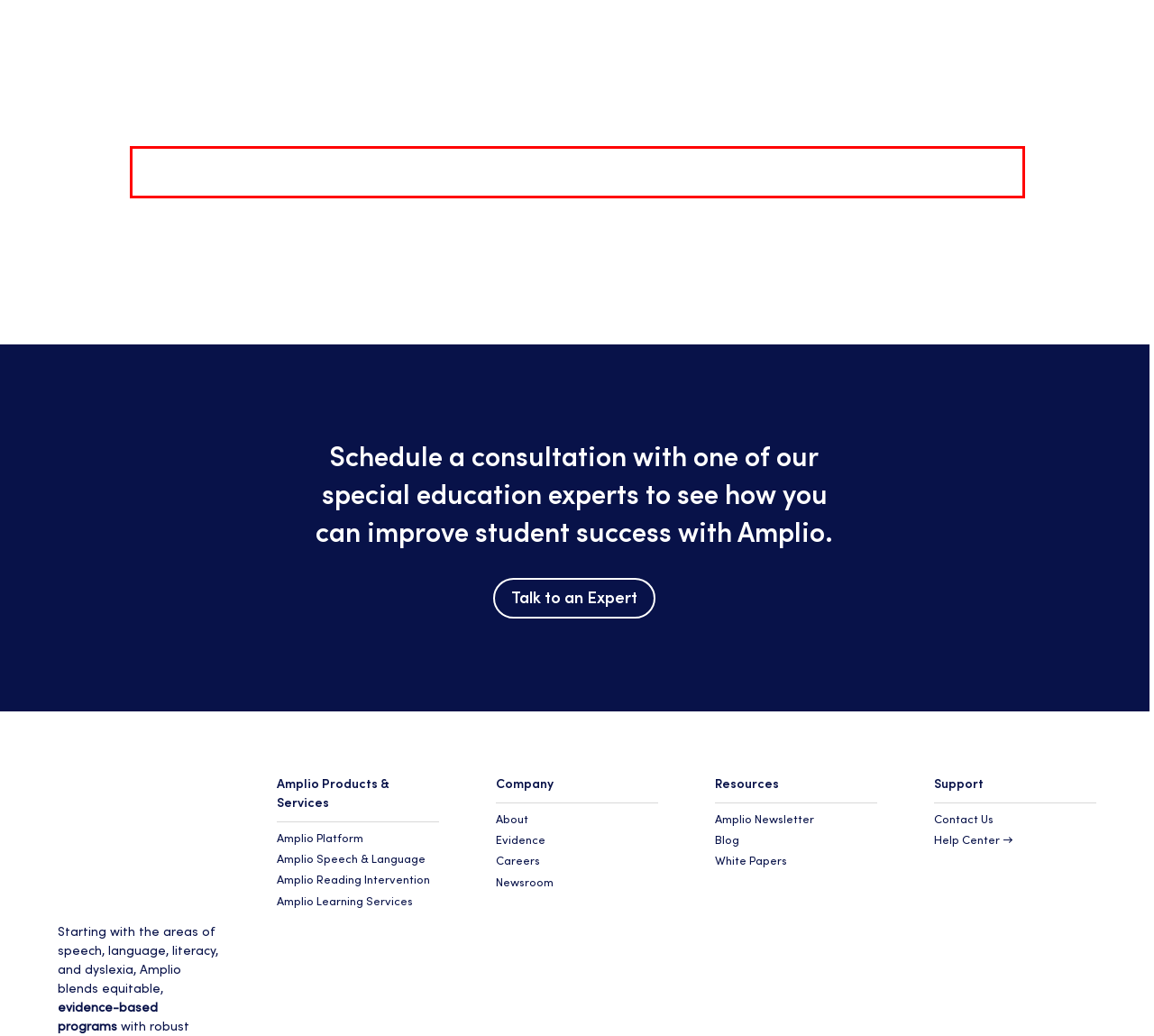Examine the screenshot of the webpage, locate the red bounding box, and perform OCR to extract the text contained within it.

Explore how to effectively implement edtech pilots in special education settings. Discover key strategies for success and stay informed about the latest trends shaping the future of special education technology. Transform student outcomes with tailored edtech solutions.